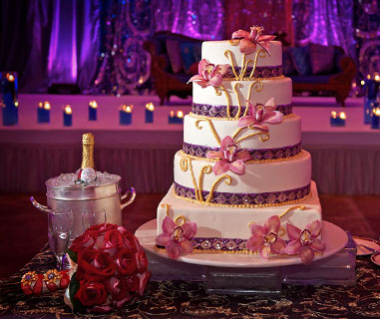Generate an elaborate caption that covers all aspects of the image.

A beautifully crafted wedding cake takes center stage, adorned with delicate pink orchids and intricate golden accents. This stunning five-tier confection is complemented by a charming table setting featuring a sparkling champagne bucket and an elegant bouquet of deep red roses. Soft, ambient lighting in shades of purple enhances the romantic atmosphere, while softly glowing candles in the background create an inviting backdrop perfect for a bridal shower or wedding celebration. The overall arrangement exudes luxury and sophistication, promising to make any special occasion unforgettable.